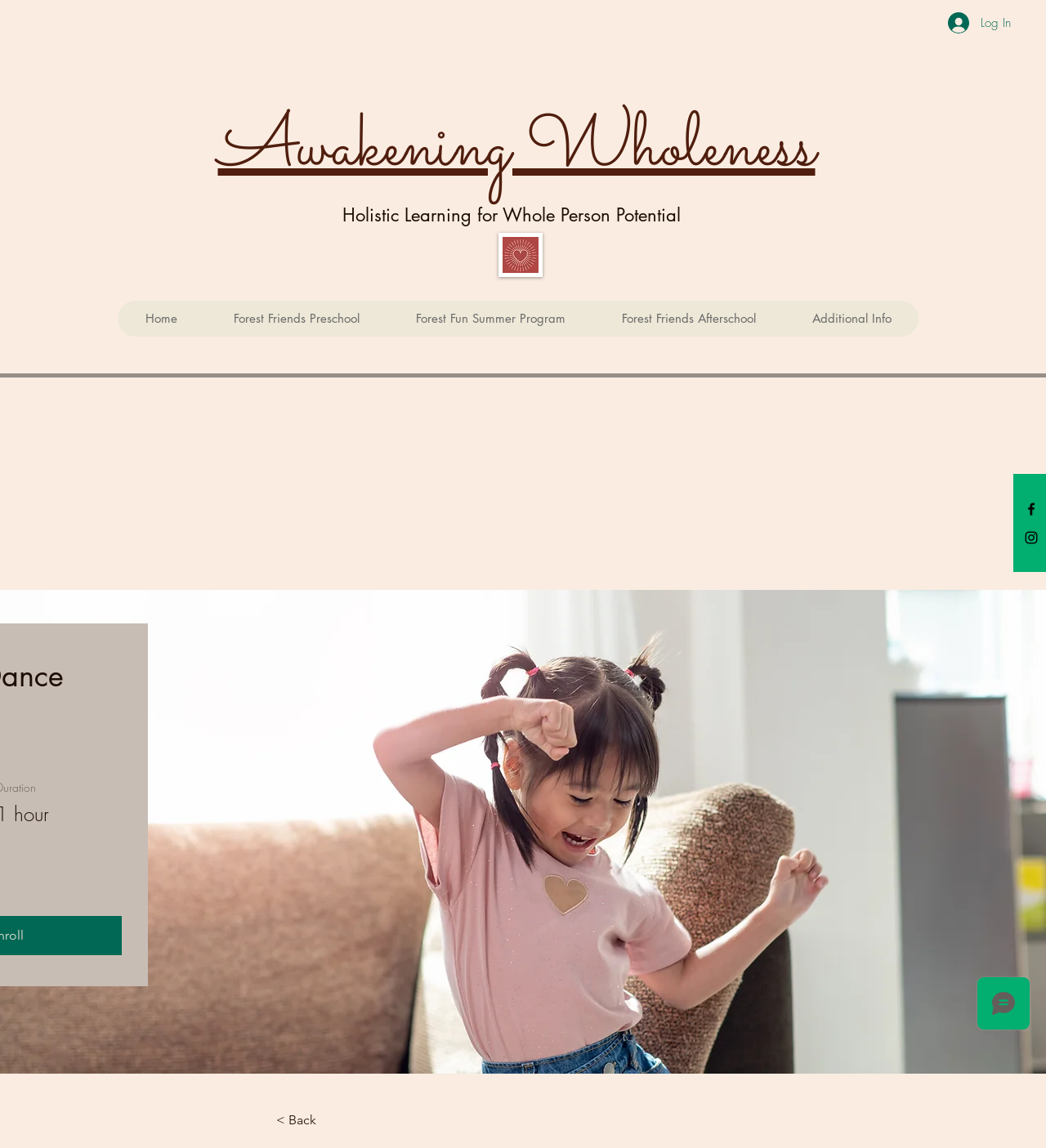Can you specify the bounding box coordinates for the region that should be clicked to fulfill this instruction: "Visit the Awakening Wholeness page".

[0.208, 0.081, 0.779, 0.178]